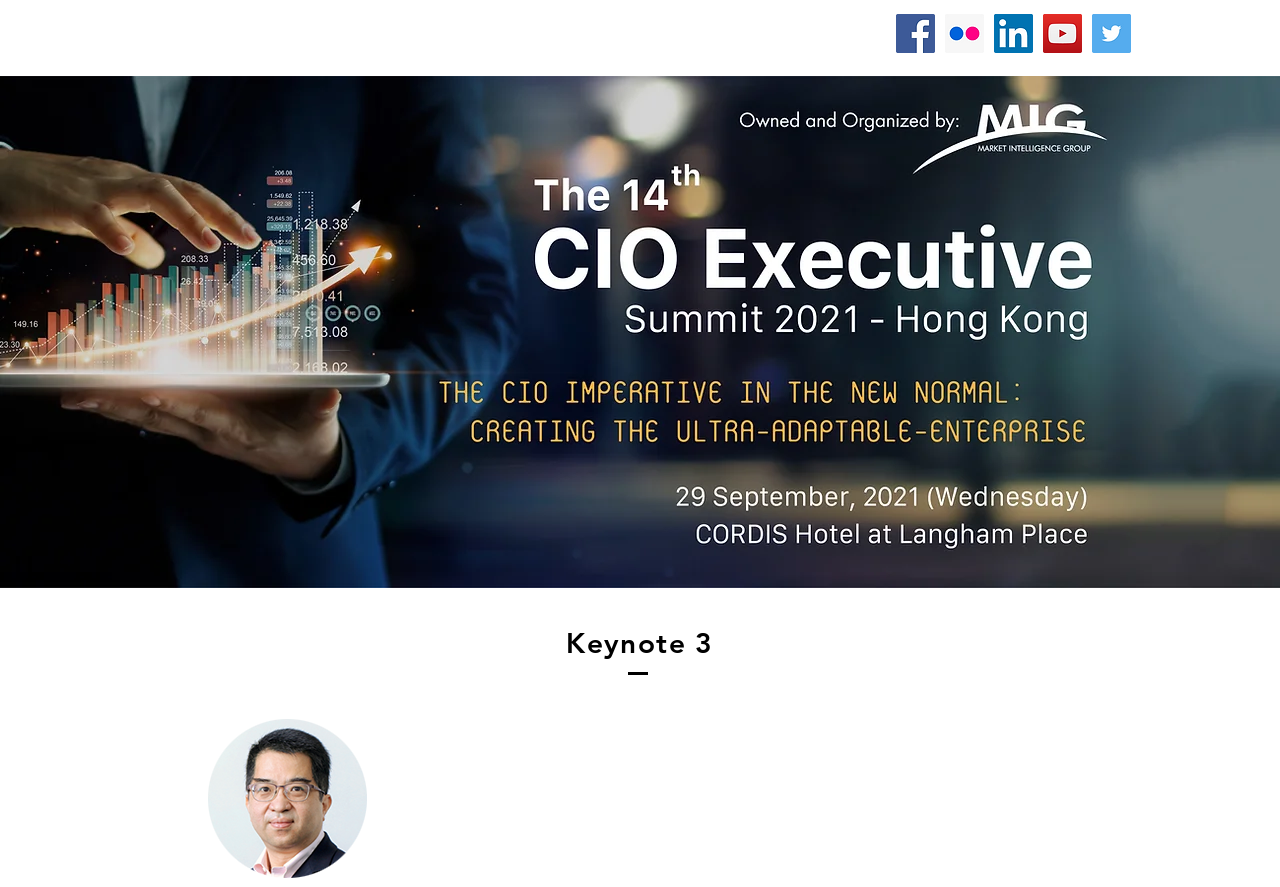Predict the bounding box of the UI element that fits this description: "Sponsors".

[0.327, 0.036, 0.378, 0.056]